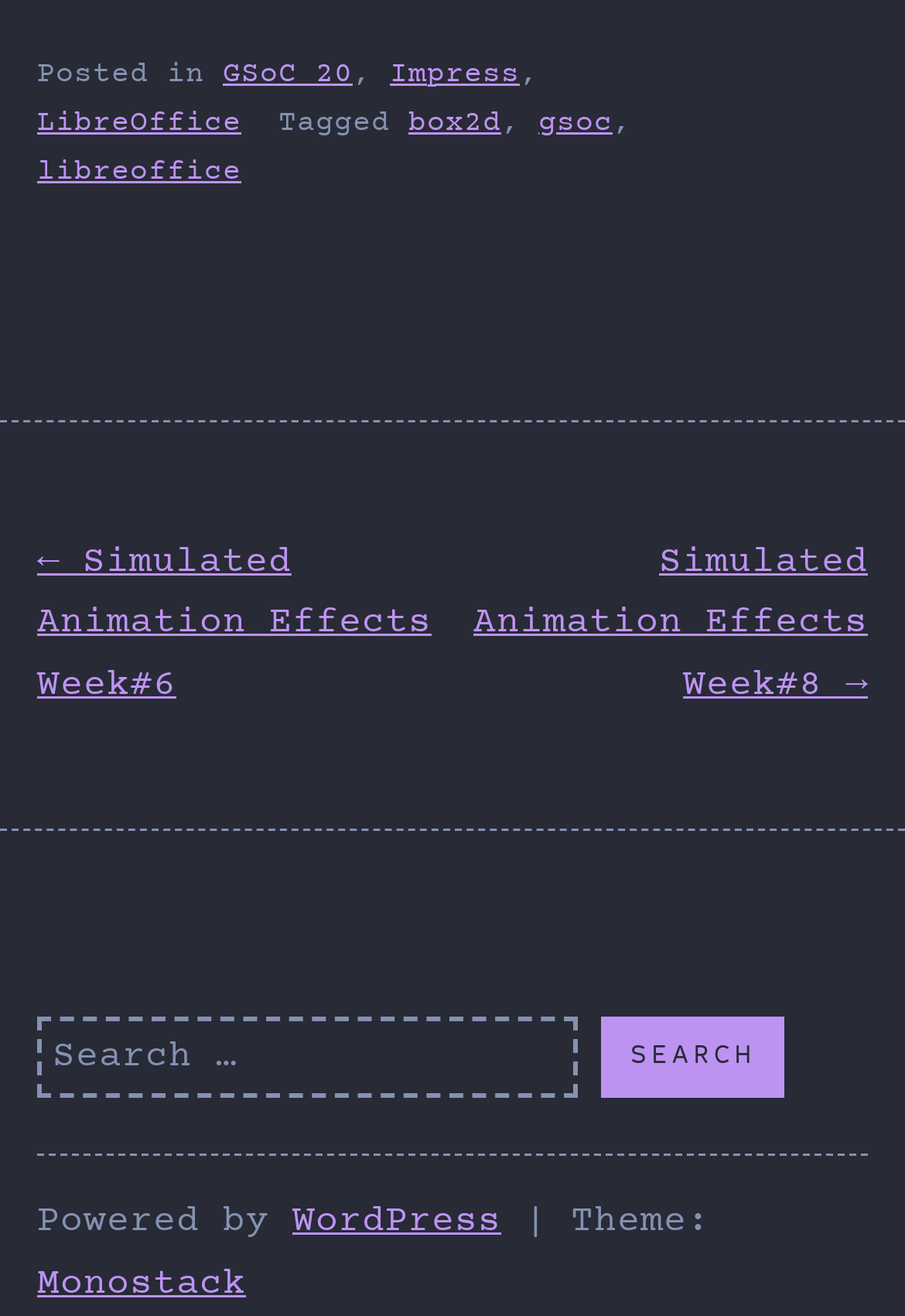Extract the bounding box of the UI element described as: "parent_node: Search for: value="Search"".

[0.663, 0.773, 0.867, 0.834]